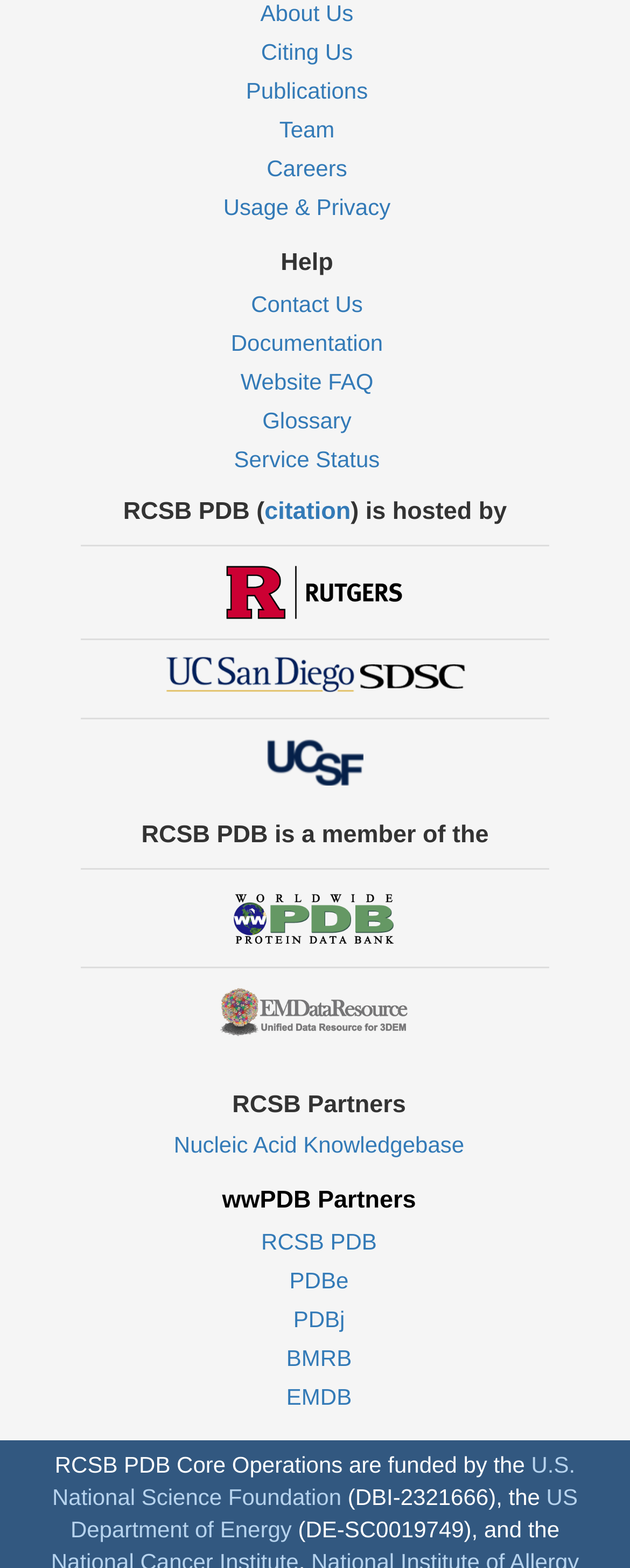Answer the question briefly using a single word or phrase: 
What is the name of the foundation funding RCSB PDB Core Operations?

U.S. National Science Foundation